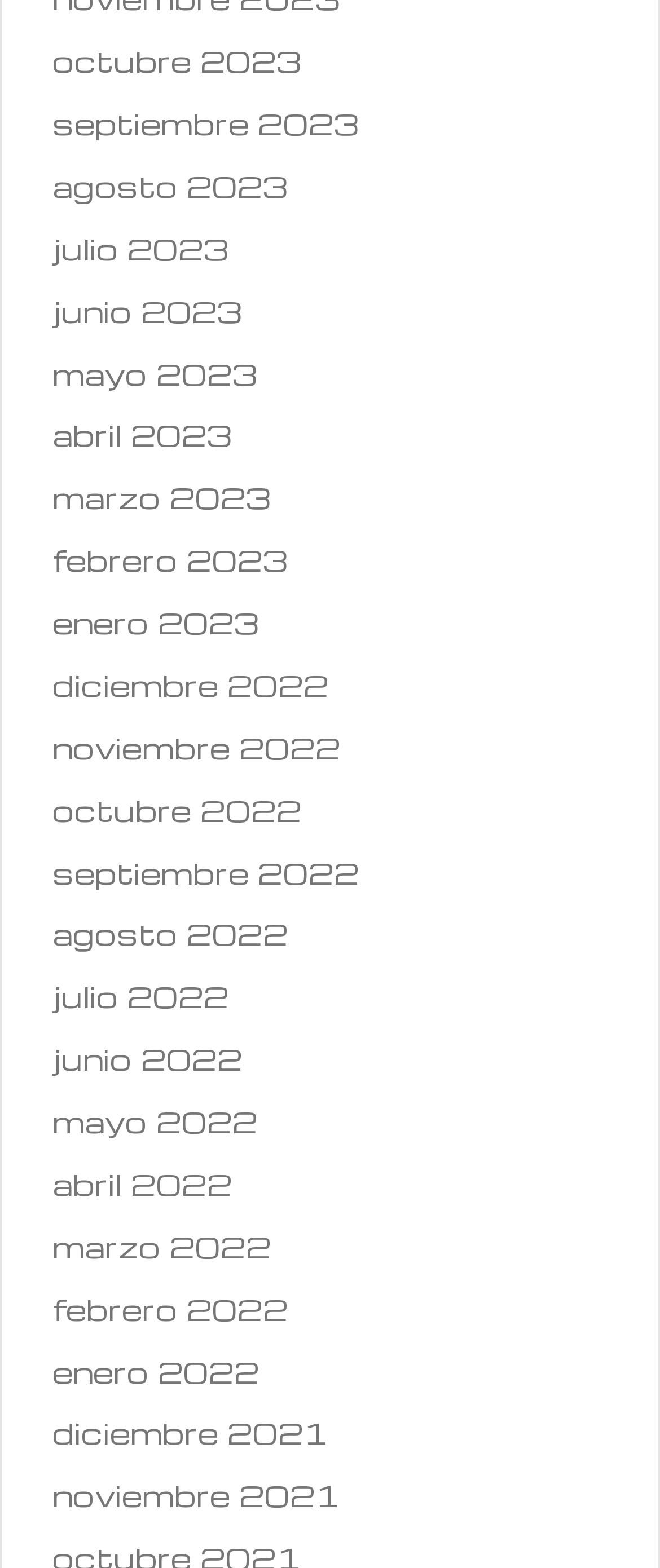Please determine the bounding box coordinates of the clickable area required to carry out the following instruction: "browse mayo 2022". The coordinates must be four float numbers between 0 and 1, represented as [left, top, right, bottom].

[0.079, 0.702, 0.39, 0.727]